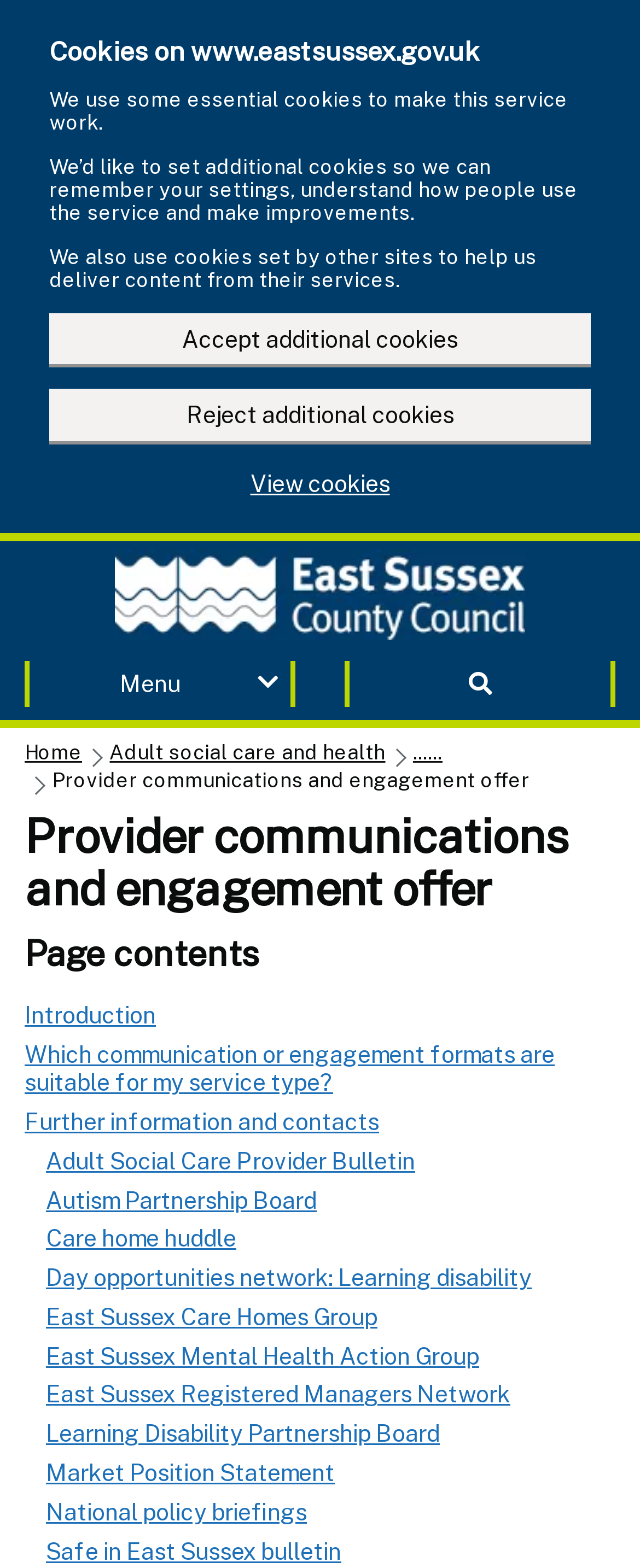Consider the image and give a detailed and elaborate answer to the question: 
What is the name of the council?

I found the answer by looking at the link element with the text 'East Sussex County Council' and an image with the same name, which suggests that it is the name of the council.